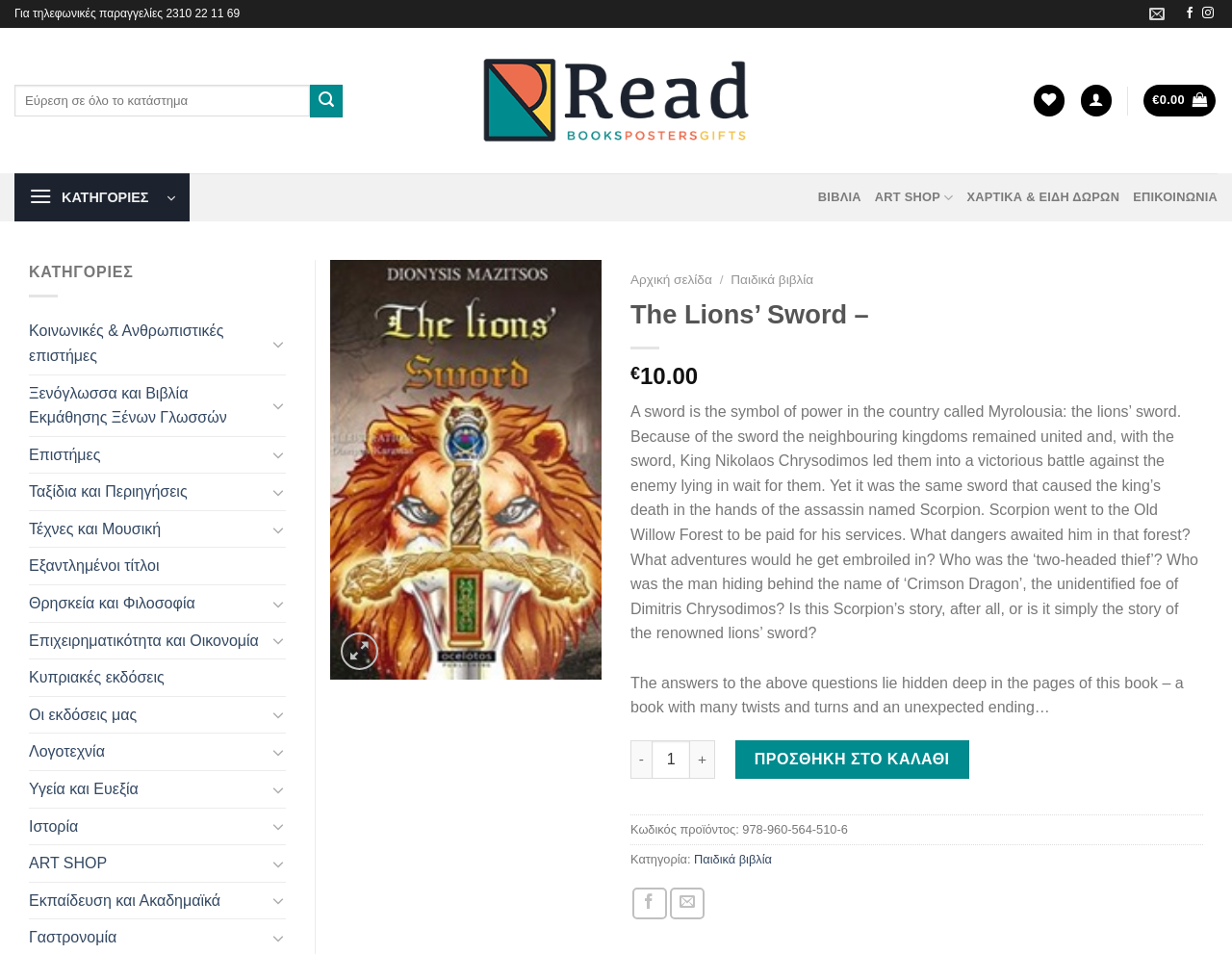Determine the bounding box coordinates of the clickable area required to perform the following instruction: "Add to cart". The coordinates should be represented as four float numbers between 0 and 1: [left, top, right, bottom].

[0.597, 0.776, 0.787, 0.816]